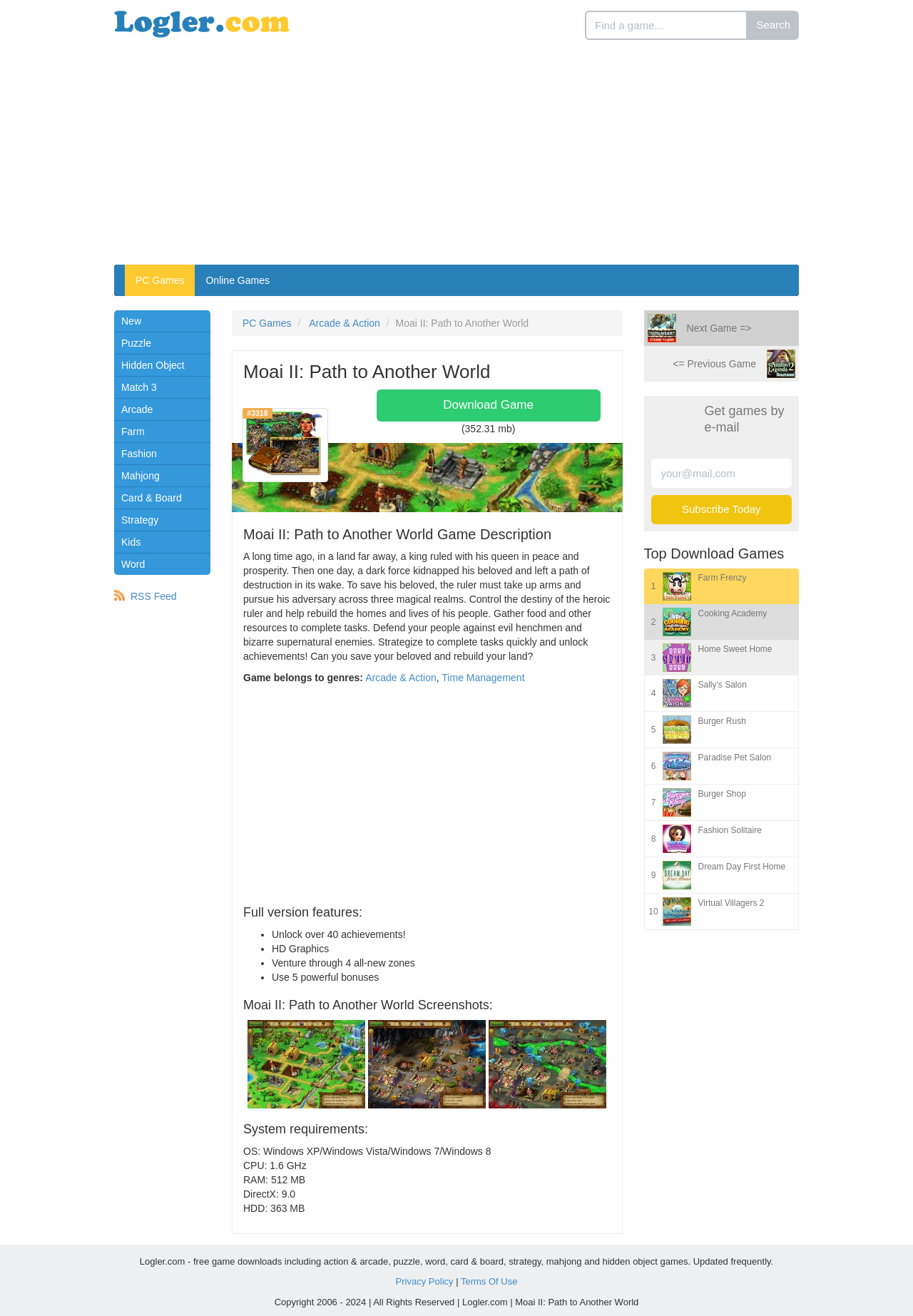Provide a single word or phrase to answer the given question: 
What is the name of the game?

Moai II: Path to Another World